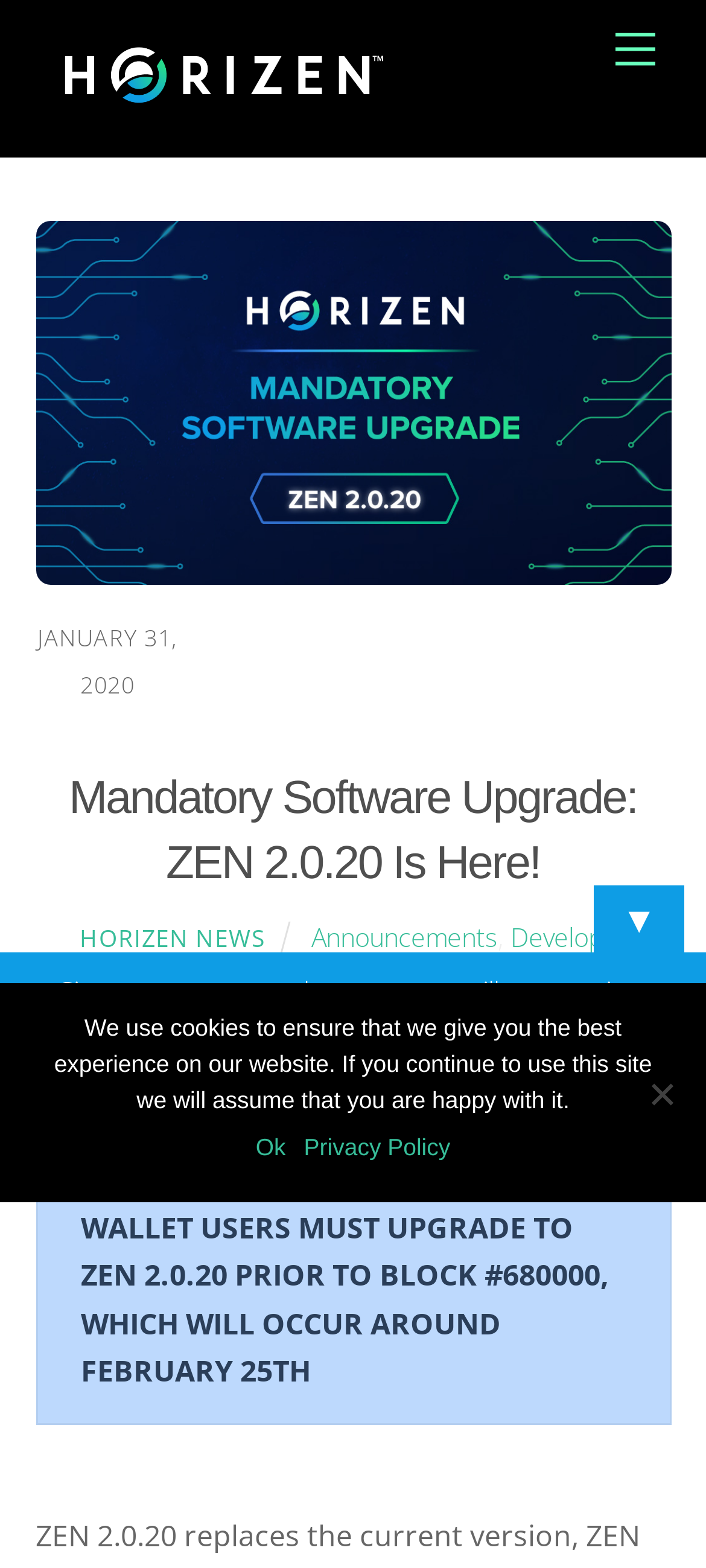Answer the following query concisely with a single word or phrase:
What is the date of the blog post?

JANUARY 31, 2020